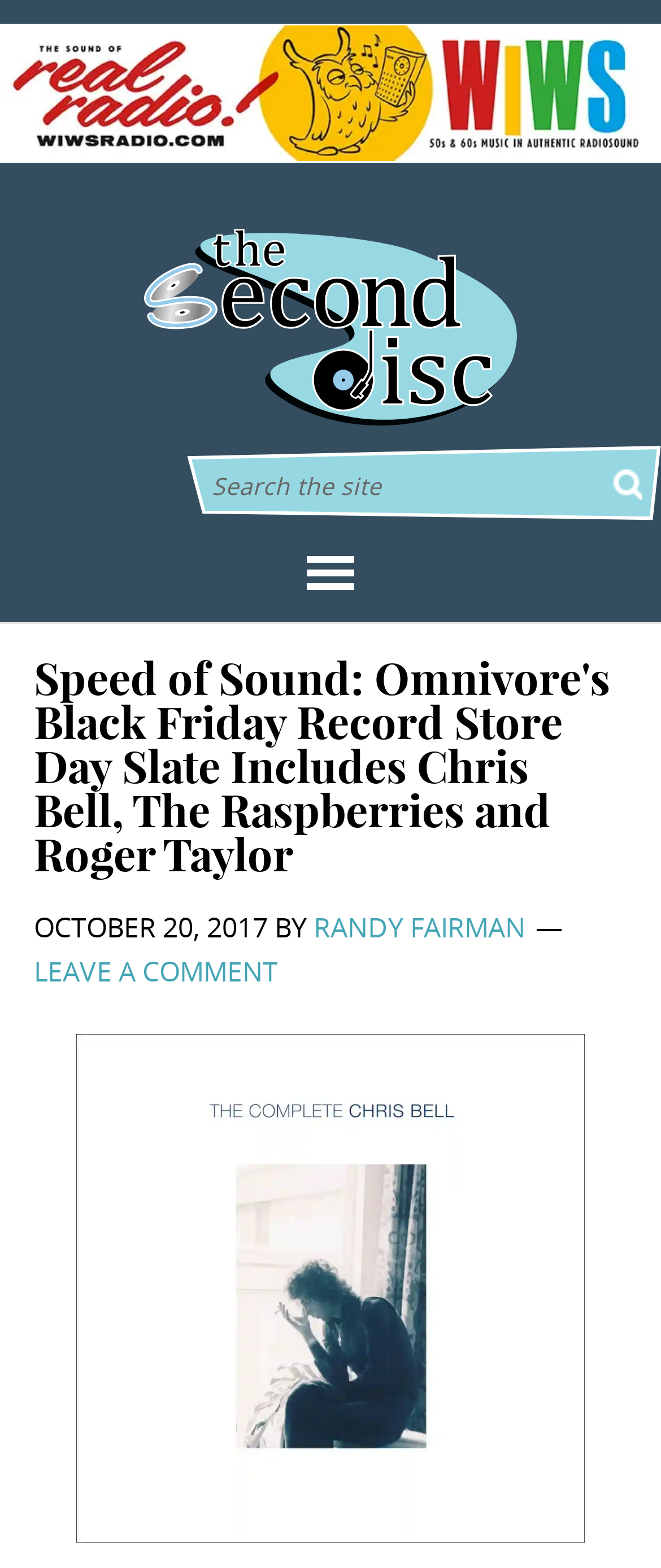Provide a brief response in the form of a single word or phrase:
What is the date of the article?

OCTOBER 20, 2017